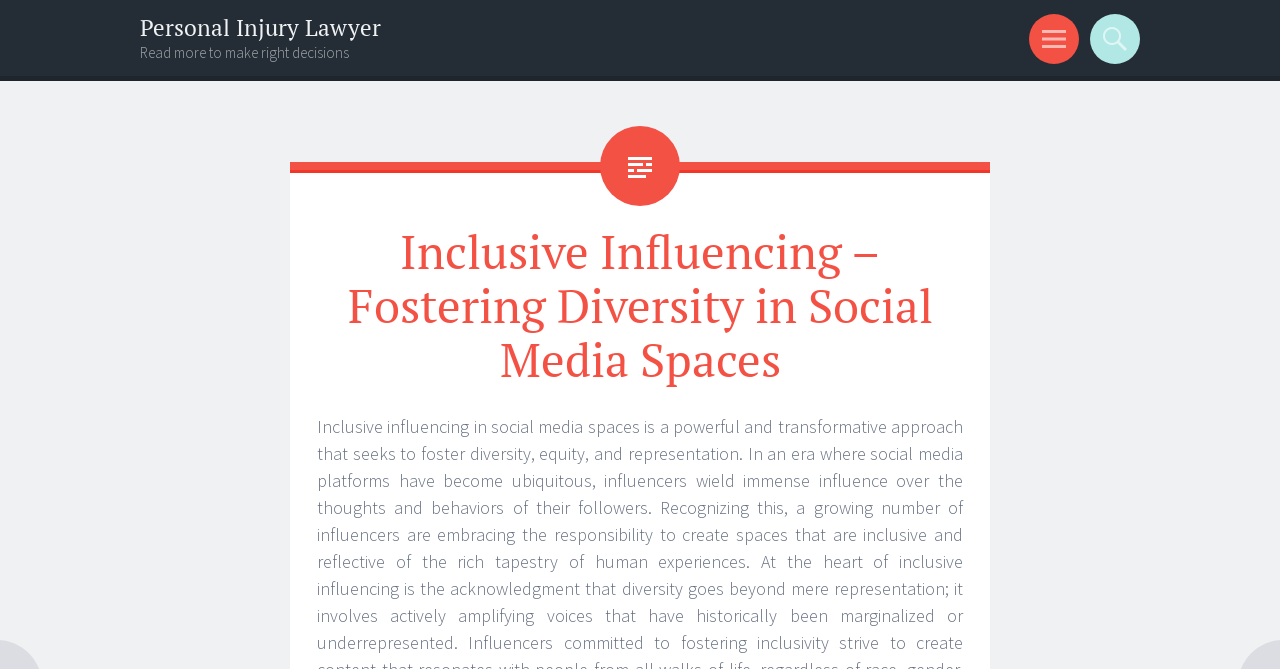What features are available on the top-right corner of the webpage?
Ensure your answer is thorough and detailed.

The top-right corner of the webpage has two generic elements, 'Menu' and 'Search', which are likely to provide users with options to navigate the webpage and search for specific content.